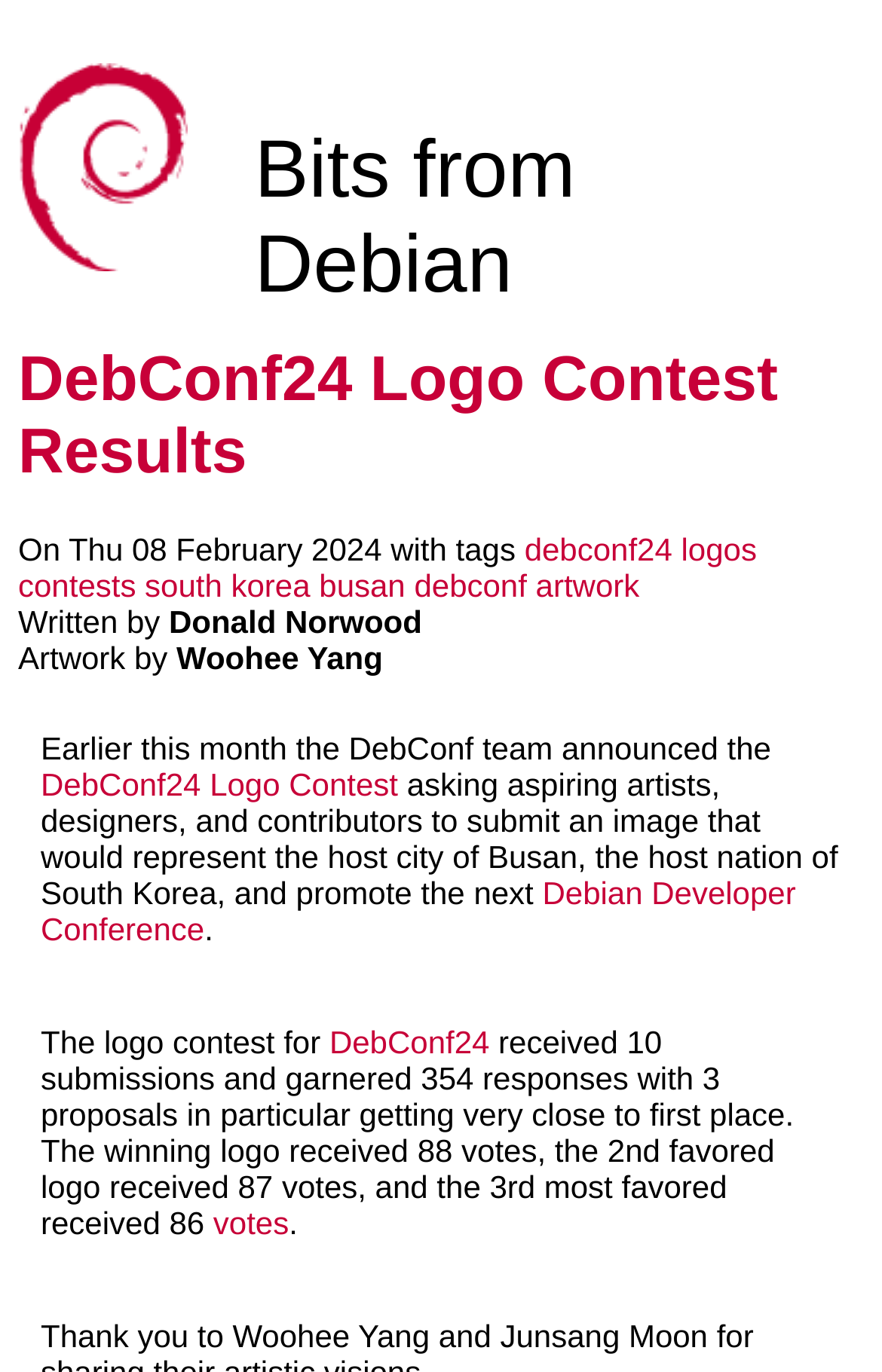What is the theme of the logo contest?
Provide a one-word or short-phrase answer based on the image.

Busan, South Korea